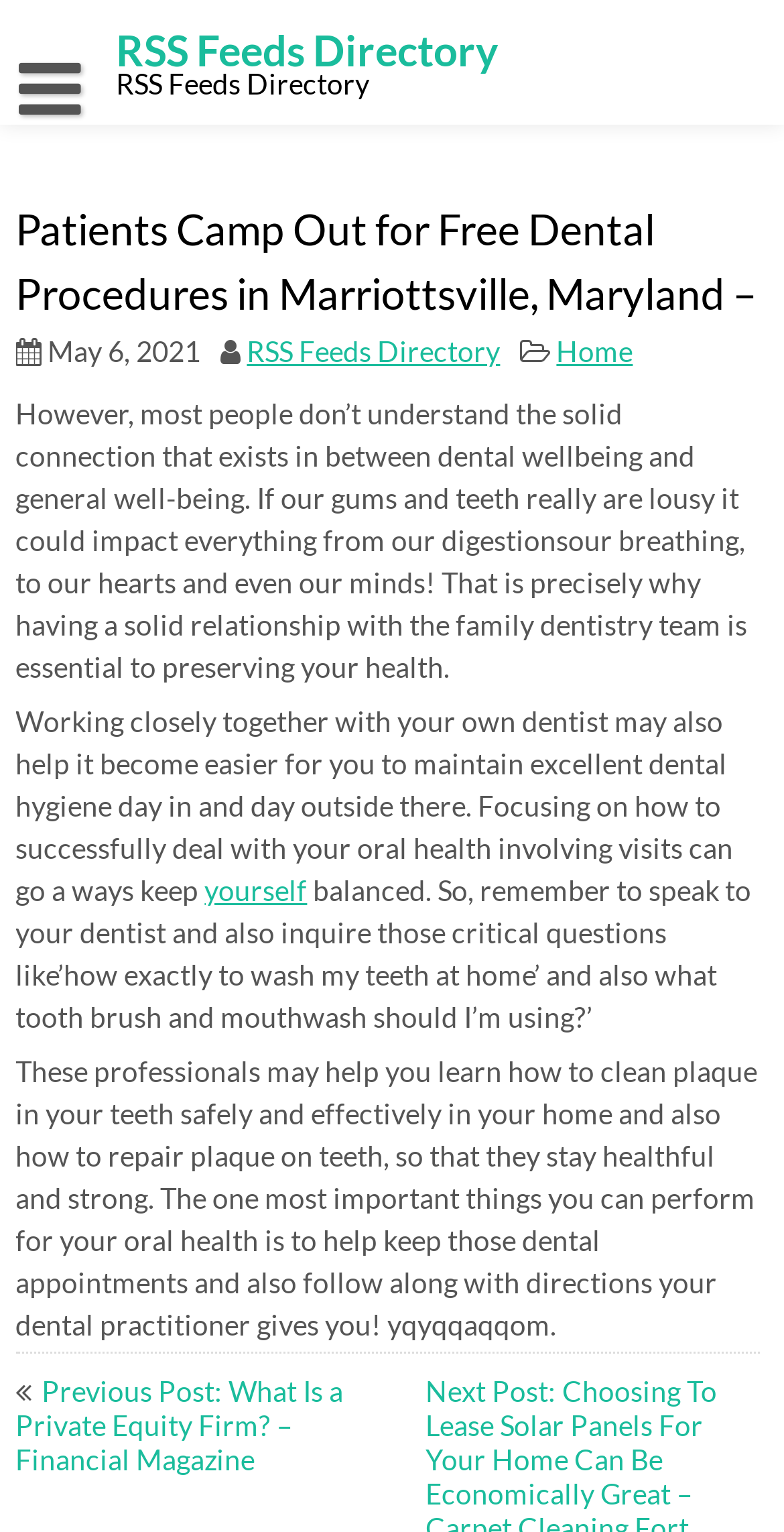What is the topic of the article?
Please answer the question with a detailed and comprehensive explanation.

The article discusses the importance of dental wellbeing and its connection to general wellbeing, highlighting the need for a solid relationship with a family dentistry team to preserve overall health.